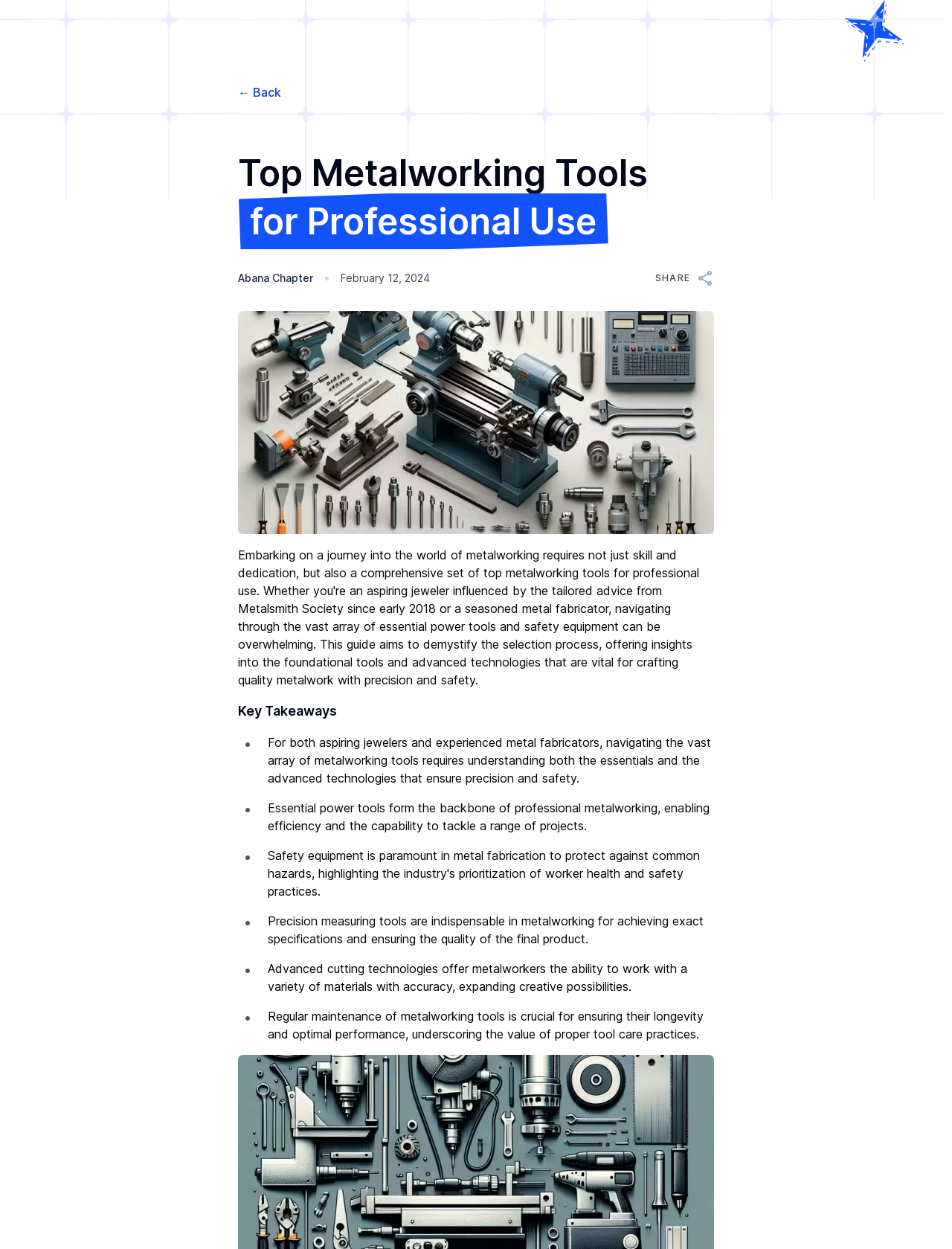What is the purpose of advanced cutting technologies in metalworking?
Ensure your answer is thorough and detailed.

The webpage states that advanced cutting technologies offer metalworkers the ability to work with a variety of materials with accuracy, expanding creative possibilities. This information is mentioned in the 'Key Takeaways' section.